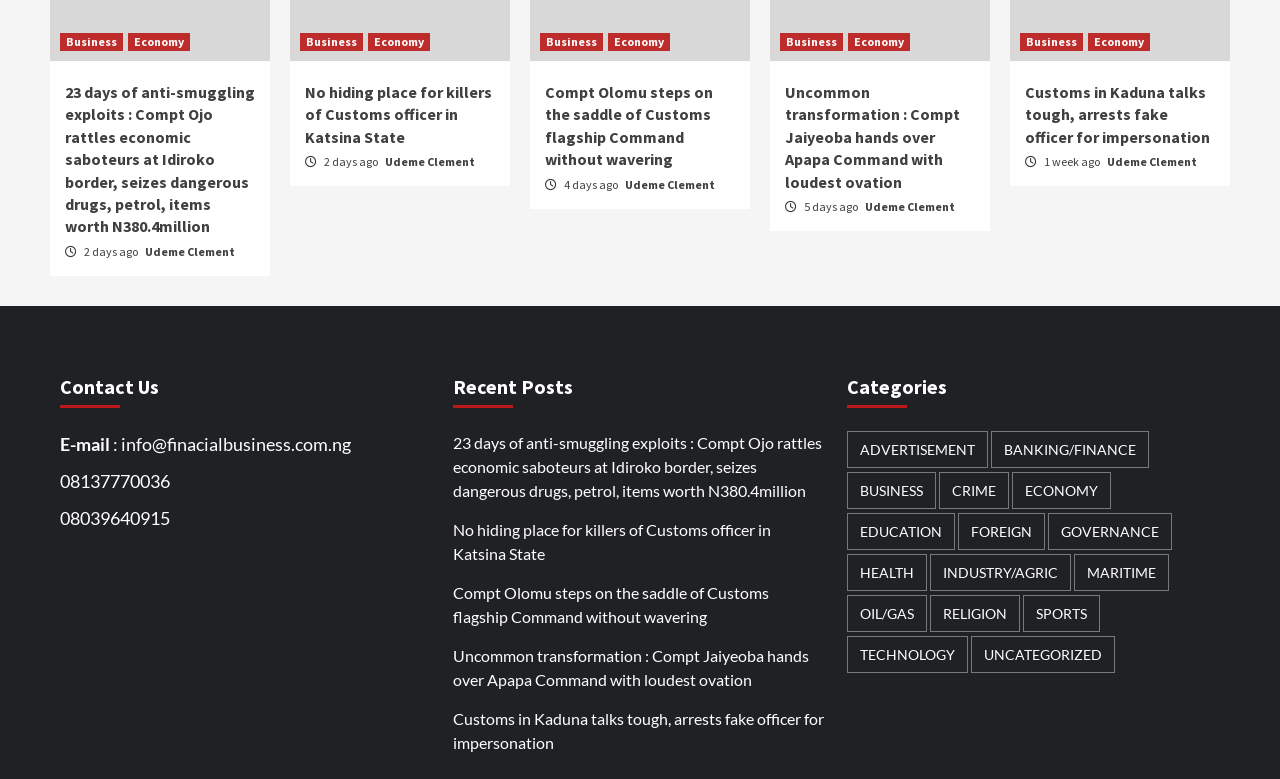What is the contact email address?
Please ensure your answer to the question is detailed and covers all necessary aspects.

I found this information by looking at the Contact Us section of the webpage, where the email address is listed.